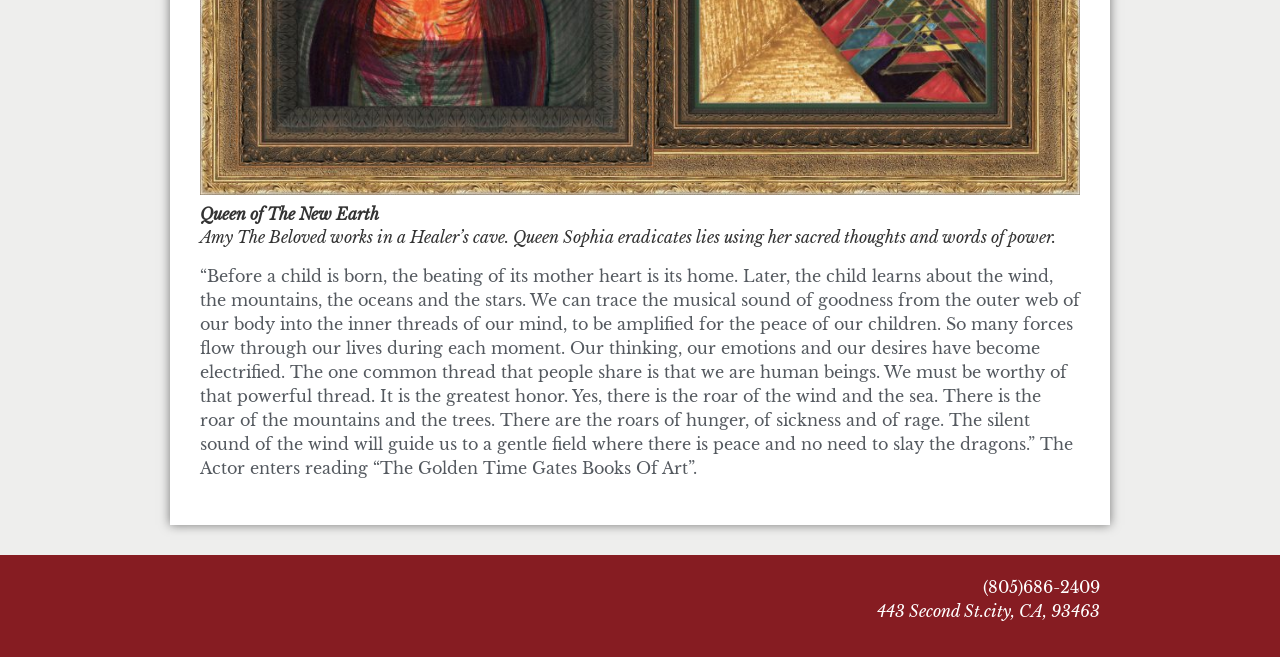Extract the bounding box of the UI element described as: "(805)686-2409".

[0.768, 0.878, 0.859, 0.908]